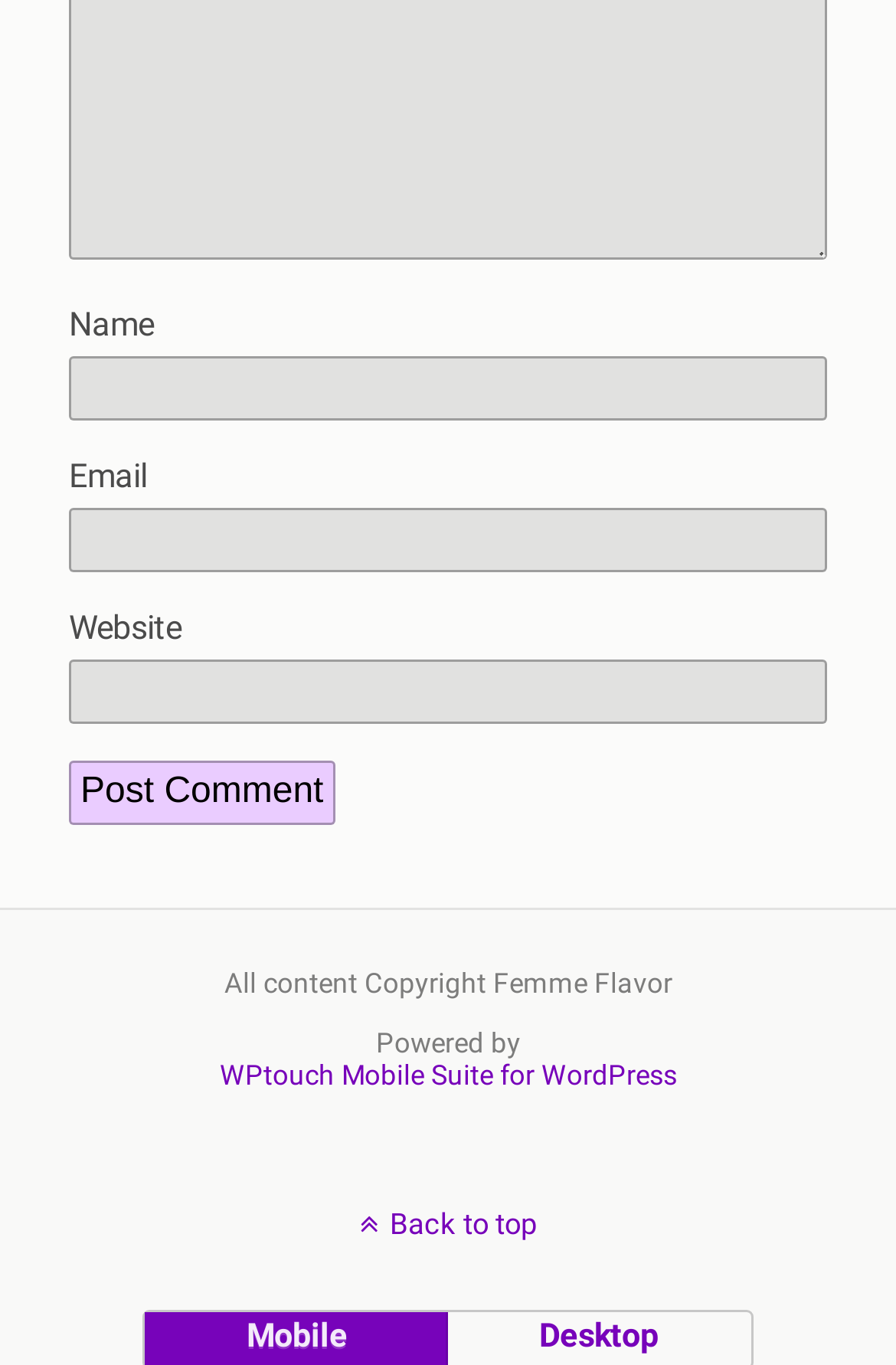Refer to the screenshot and answer the following question in detail:
What is the name of the mobile suite used by the website?

The website is powered by WPtouch Mobile Suite for WordPress, which is a mobile suite used to optimize the website for mobile devices, as indicated by the 'Powered by' text at the bottom of the webpage.